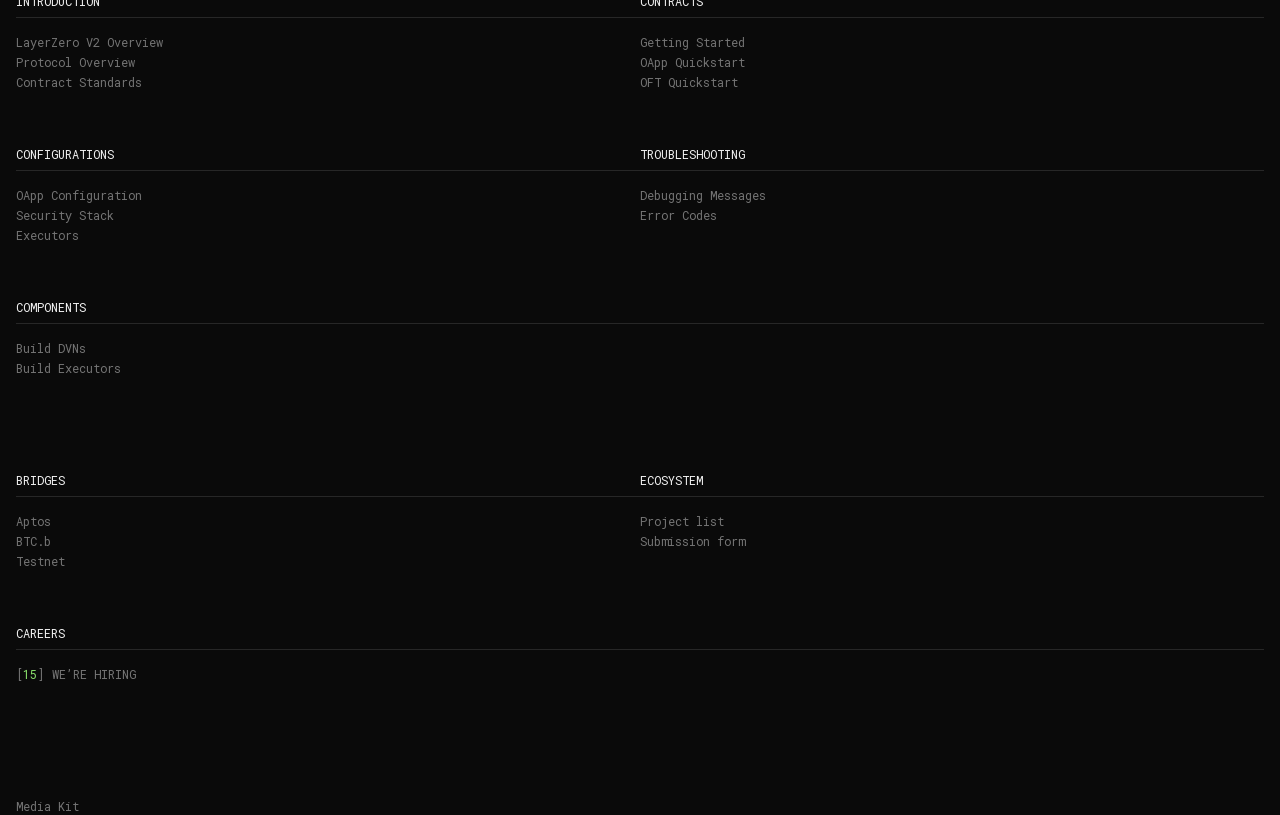How many static text elements are there on the webpage?
Could you answer the question in a detailed manner, providing as much information as possible?

I counted the number of static text elements on the webpage, which are 'CONFIGURATIONS', 'TROUBLESHOOTING', 'COMPONENTS', 'BRIDGES', 'ECOSYSTEM', 'CAREERS', and 'LayerZero V2 Overview'. There are 7 of them.